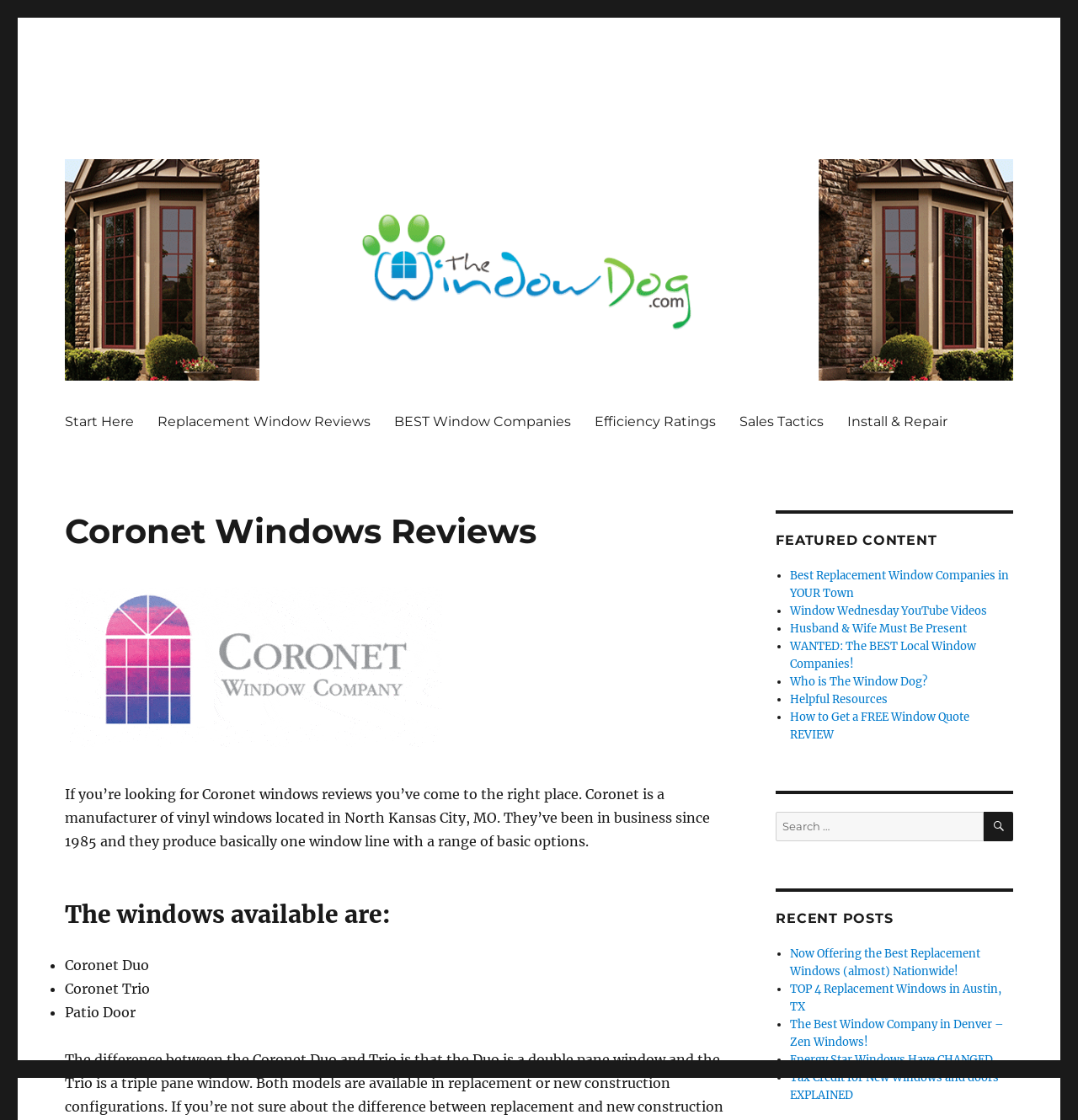What is the topic of the 'FEATURED CONTENT' section?
Based on the image, give a one-word or short phrase answer.

Replacement windows